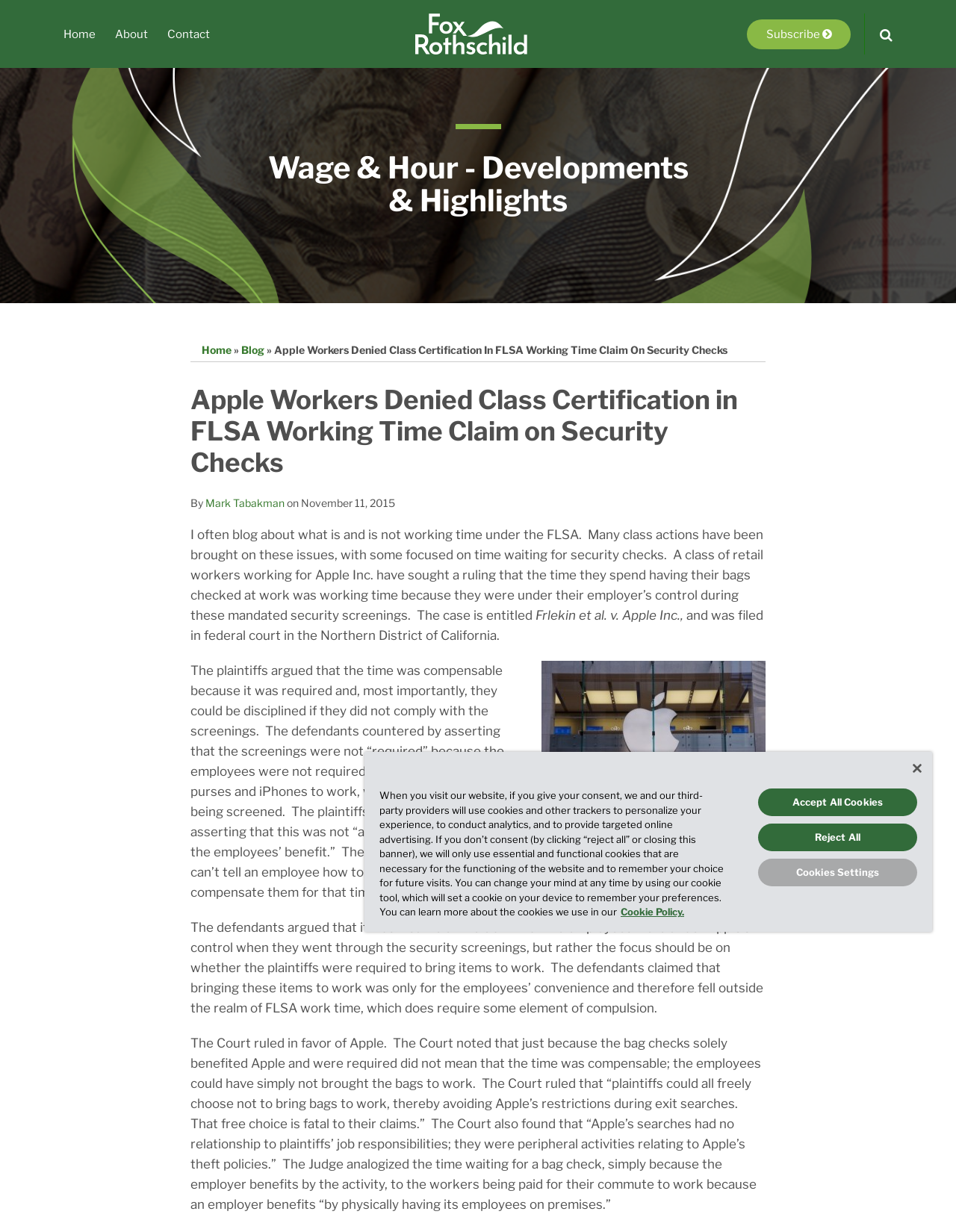Could you provide the bounding box coordinates for the portion of the screen to click to complete this instruction: "Click the 'Contact' link"?

[0.175, 0.021, 0.22, 0.035]